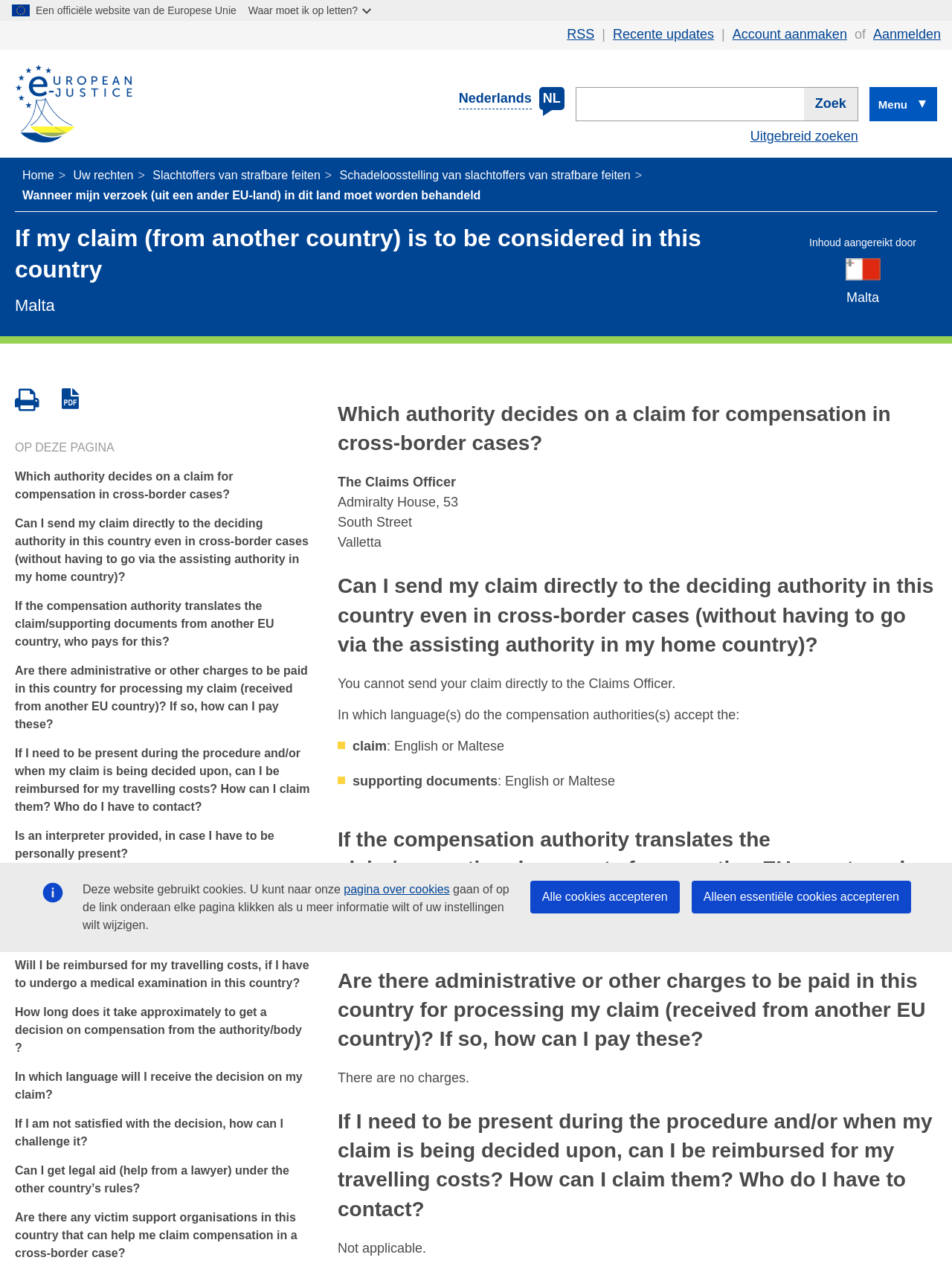Please provide a comprehensive answer to the question below using the information from the image: Can I send my claim directly to the deciding authority?

I found the answer by reading the heading 'Can I send my claim directly to the deciding authority in this country even in cross-border cases (without having to go via the assisting authority in my home country)?' and the corresponding text 'You cannot send your claim directly to the Claims Officer'.